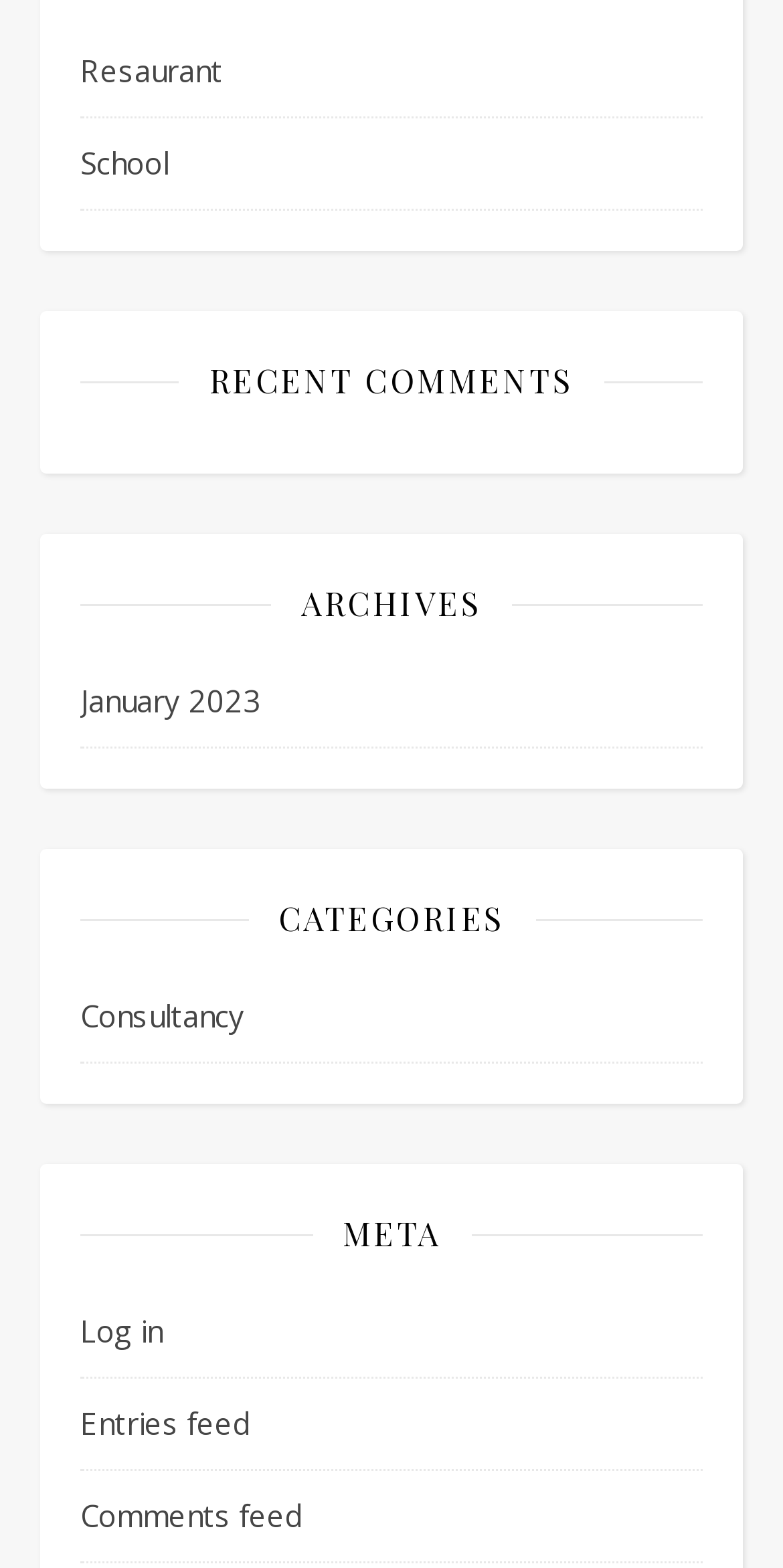Locate the bounding box of the UI element based on this description: "Consultancy". Provide four float numbers between 0 and 1 as [left, top, right, bottom].

[0.103, 0.62, 0.313, 0.677]